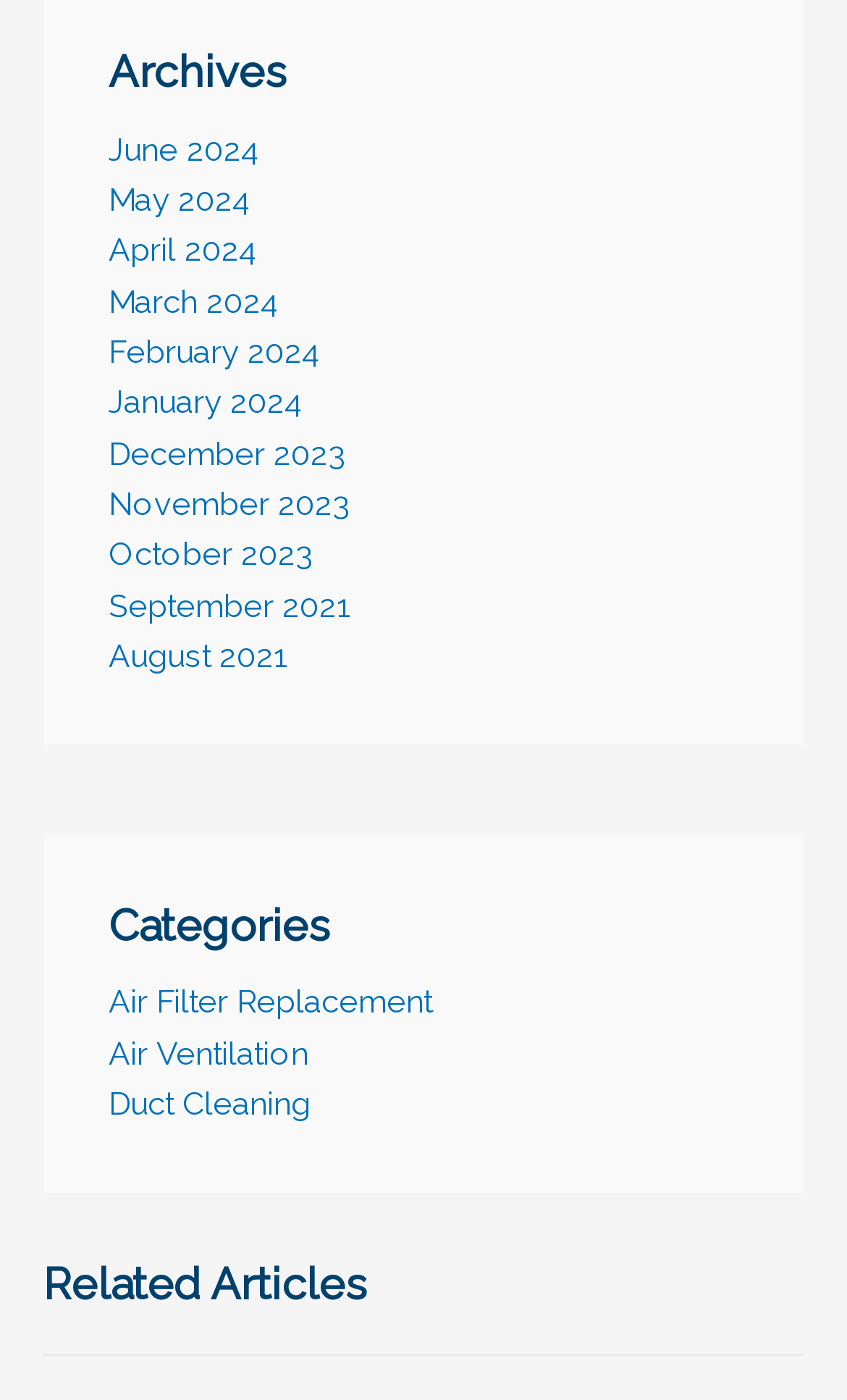Could you determine the bounding box coordinates of the clickable element to complete the instruction: "explore related articles"? Provide the coordinates as four float numbers between 0 and 1, i.e., [left, top, right, bottom].

[0.051, 0.899, 0.897, 0.936]